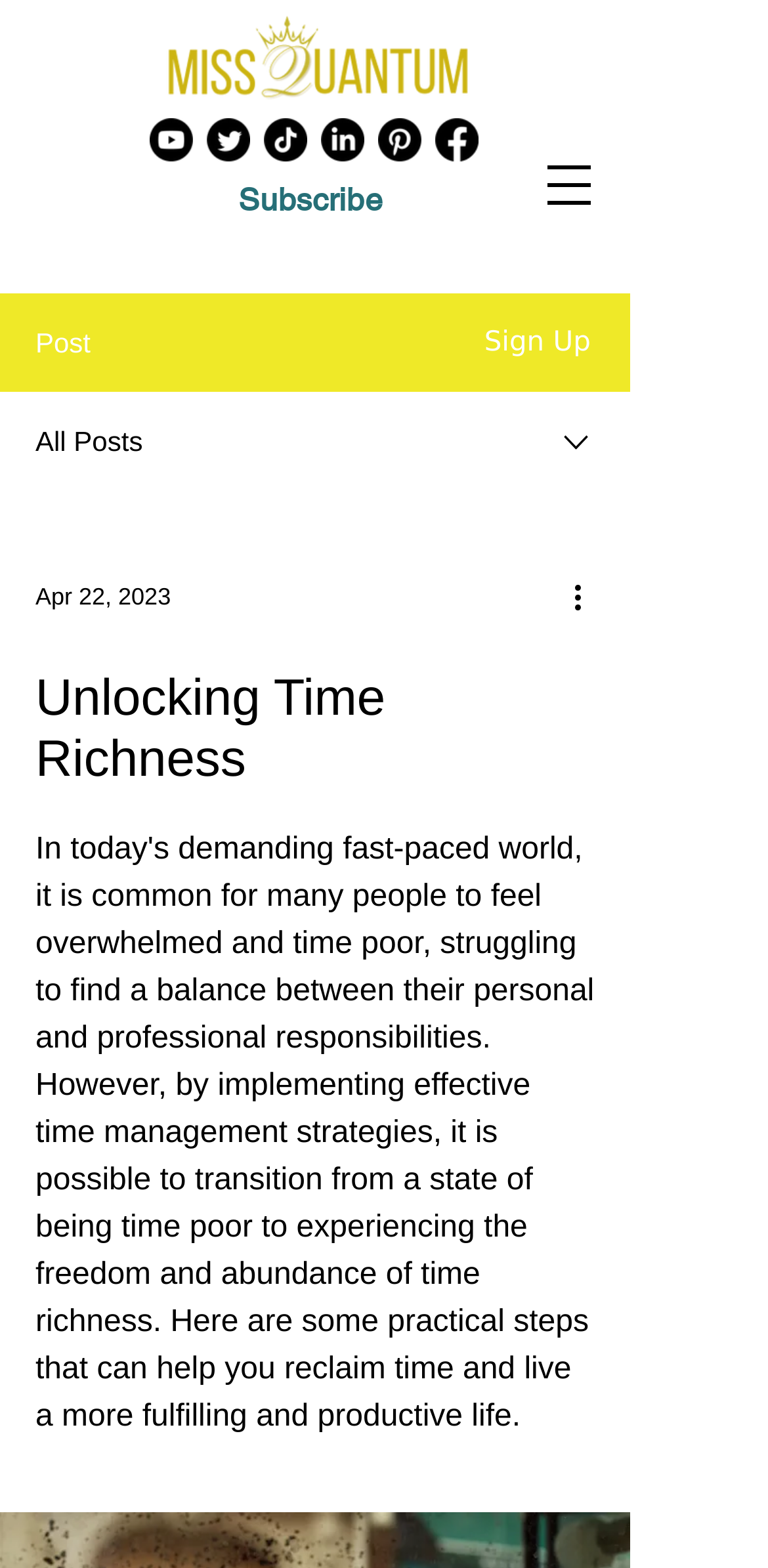What is the image at the top left?
Look at the image and answer the question with a single word or phrase.

Q4.png